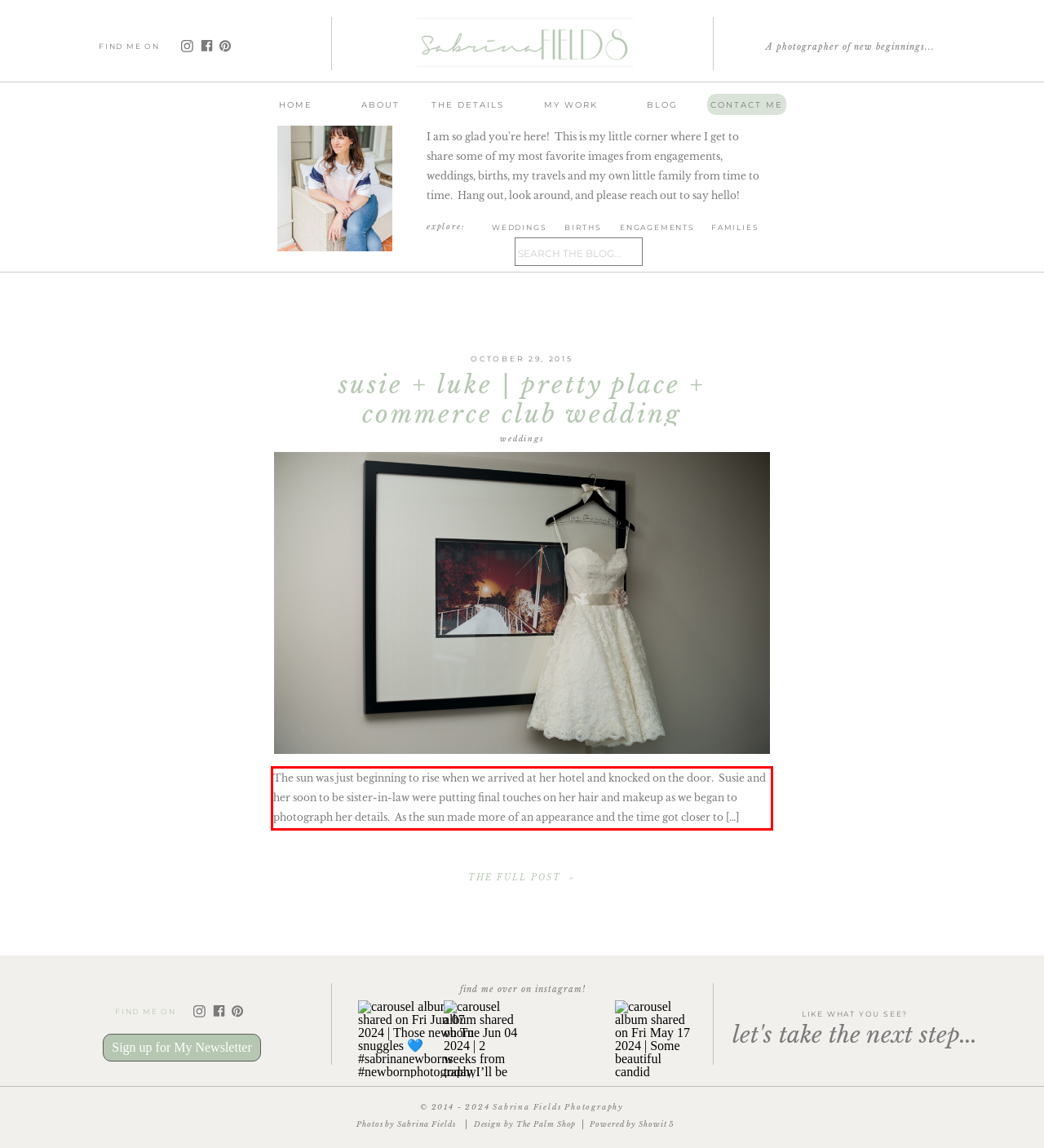Given a screenshot of a webpage containing a red bounding box, perform OCR on the text within this red bounding box and provide the text content.

The sun was just beginning to rise when we arrived at her hotel and knocked on the door. Susie and her soon to be sister-in-law were putting final touches on her hair and makeup as we began to photograph her details. As the sun made more of an appearance and the time got closer to […]